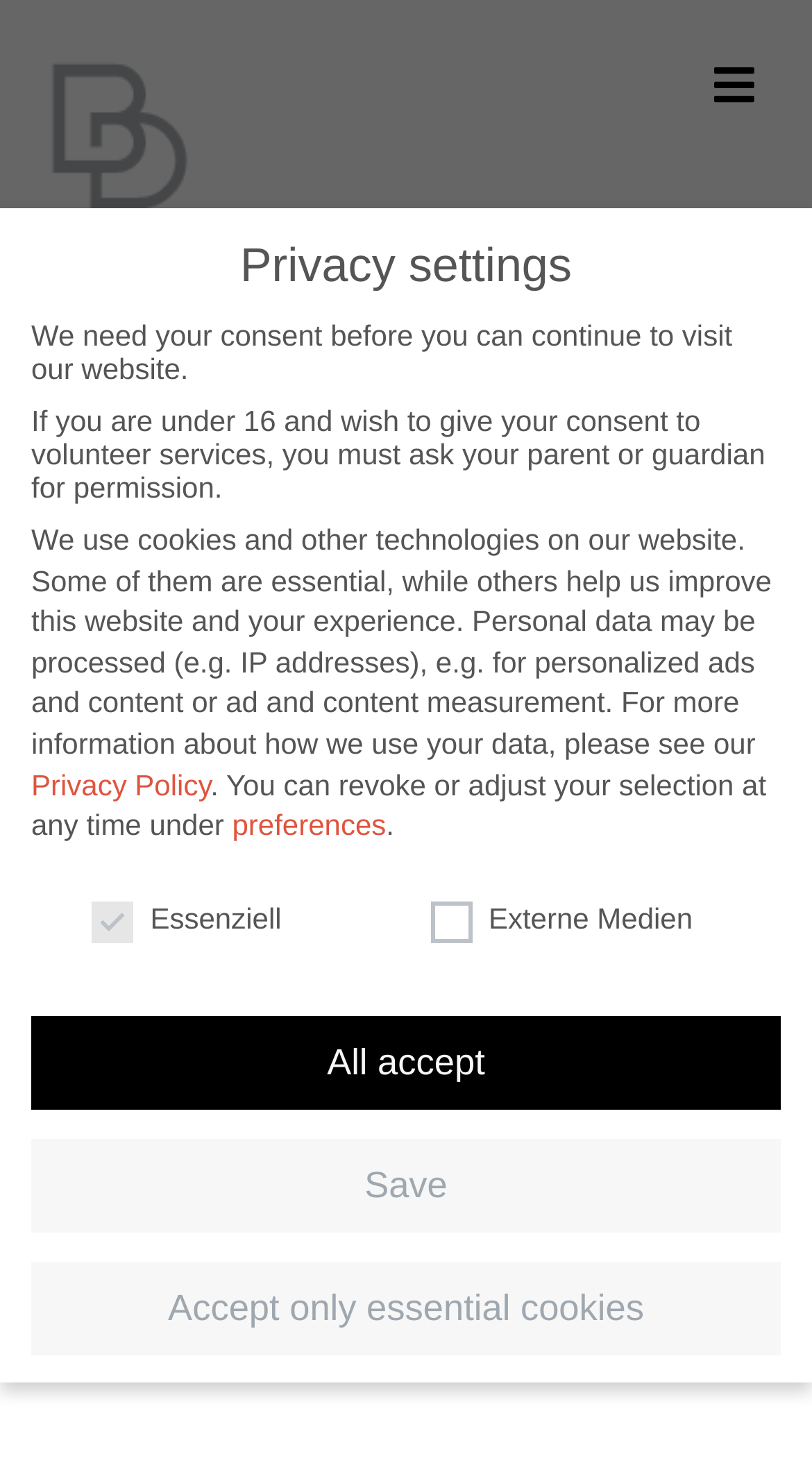What type of data may be processed on this website?
Answer the question with as much detail as possible.

According to the text on the webpage, personal data such as IP addresses may be processed on this website, for example, for personalized ads and content or ad and content measurement.